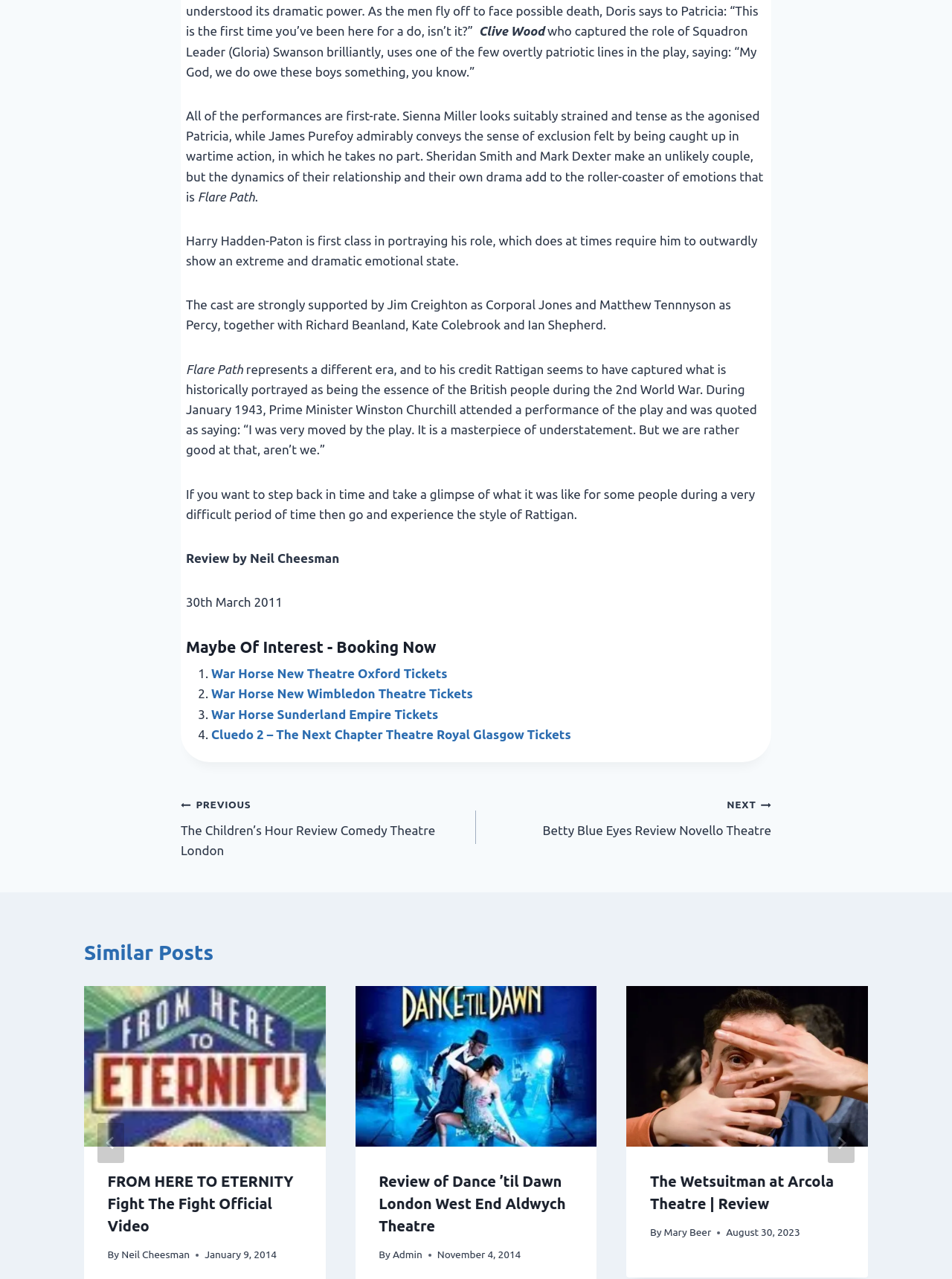How many similar posts are there?
From the screenshot, supply a one-word or short-phrase answer.

3